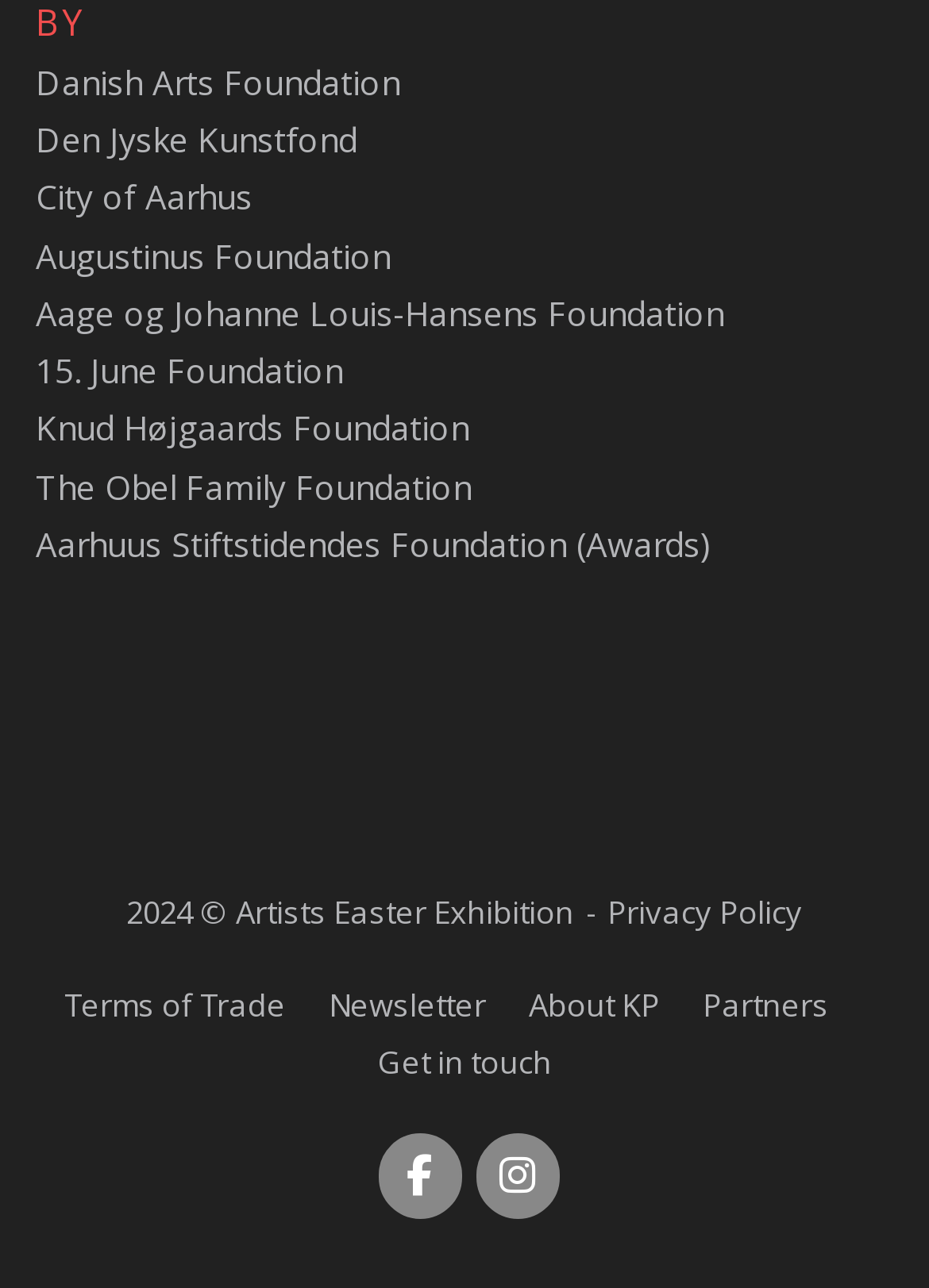Specify the bounding box coordinates of the area to click in order to execute this command: 'Get in touch'. The coordinates should consist of four float numbers ranging from 0 to 1, and should be formatted as [left, top, right, bottom].

[0.406, 0.807, 0.594, 0.84]